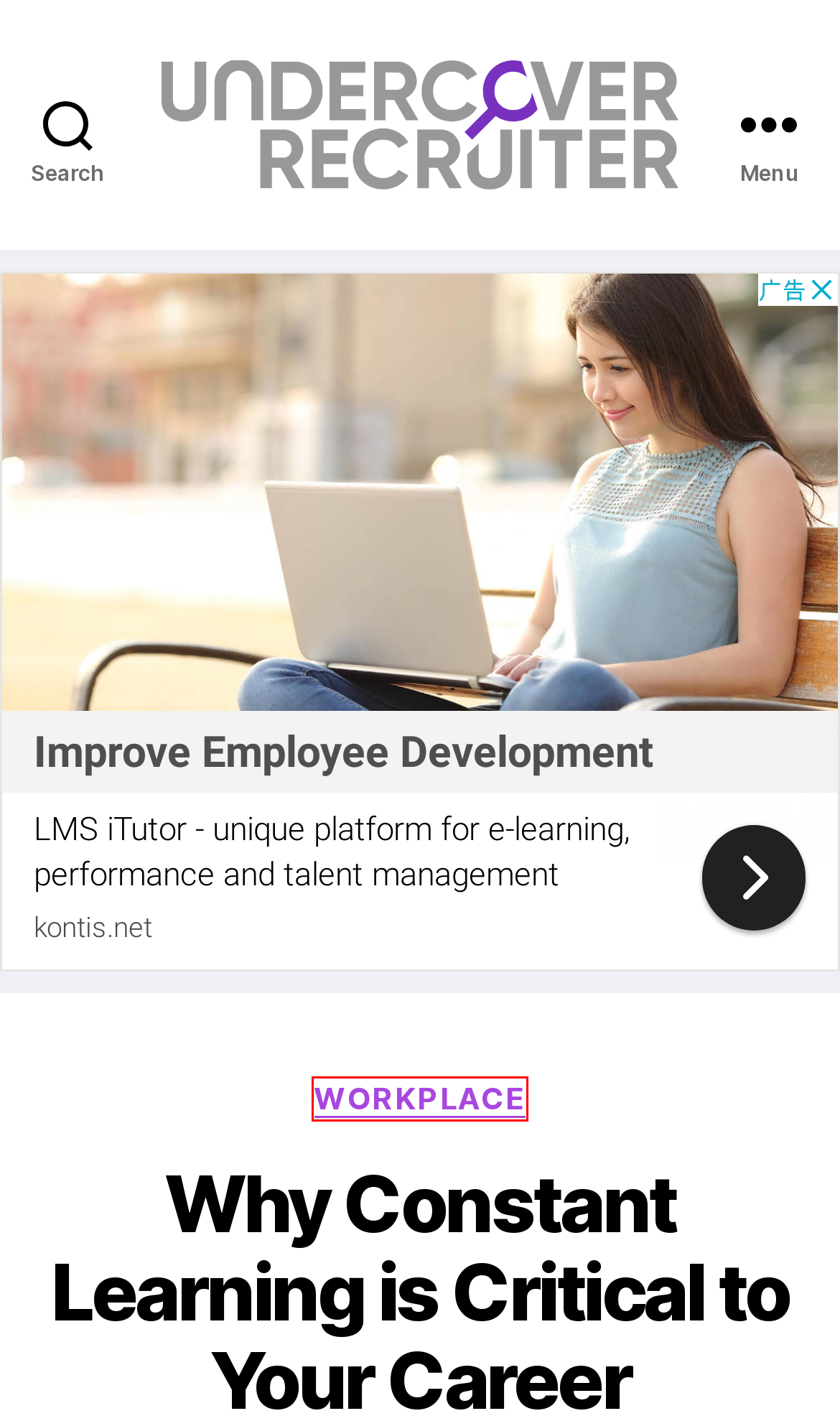Observe the provided screenshot of a webpage with a red bounding box around a specific UI element. Choose the webpage description that best fits the new webpage after you click on the highlighted element. These are your options:
A. Advertise on Undercover Recruiter blog
B. Navigating the Impact of the ‘Flexi-fallout’ on Employee Wellbeing
C. Privacy Policy, Undercover Recruiter
D. Employer Branding Podcast Archives - Link Humans Archive -
E. Does Bad Early Education Burn Career Bridges?
F. Workplace - Undercover Recruiter
G. Undercover Recruiter - Employer Branding and Talent Acquisition Blog
H. Is Your Talent Engagement Strategy Leaking?

F